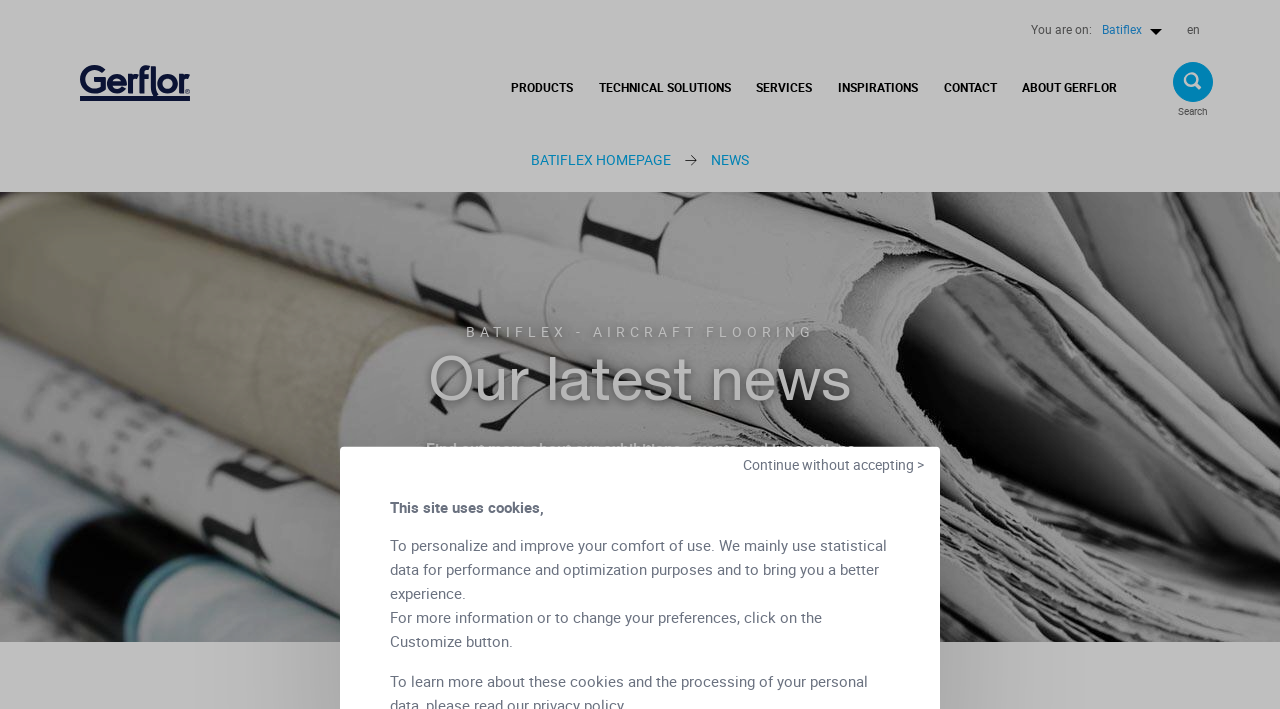Please locate and generate the primary heading on this webpage.

Our latest news